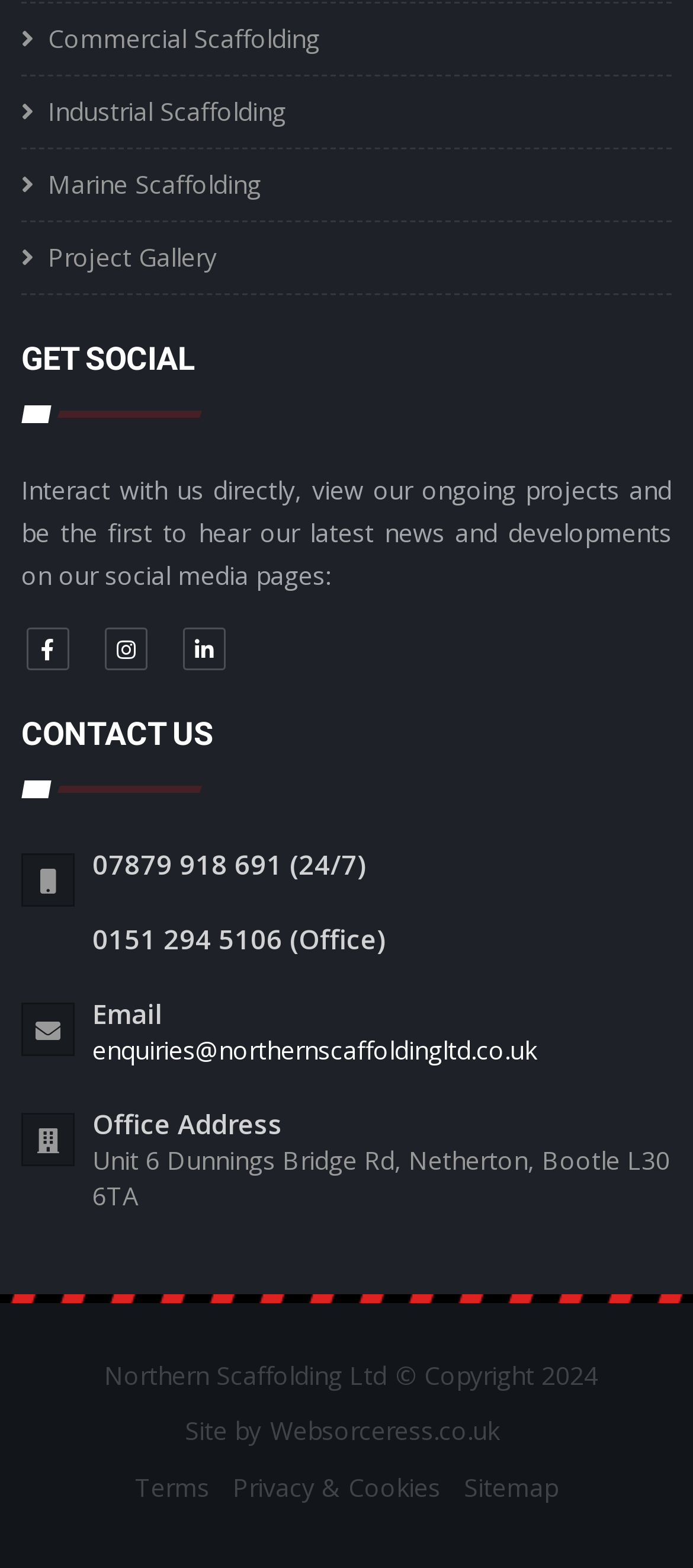Provide a one-word or one-phrase answer to the question:
What is the company's name?

Northern Scaffolding Ltd